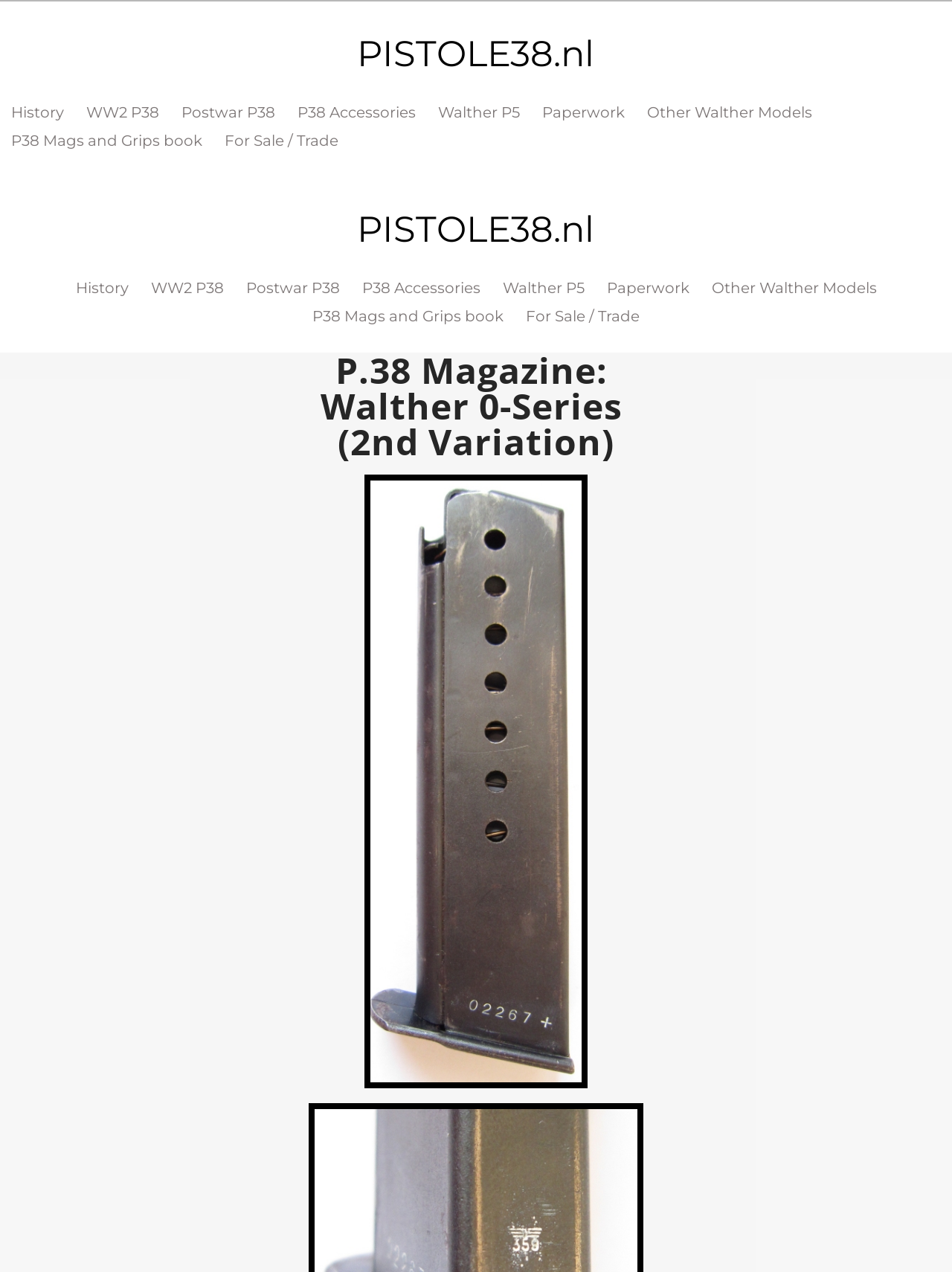Indicate the bounding box coordinates of the element that must be clicked to execute the instruction: "Check Walther 0-Series (2nd Variation) magazine". The coordinates should be given as four float numbers between 0 and 1, i.e., [left, top, right, bottom].

[0.383, 0.373, 0.617, 0.856]